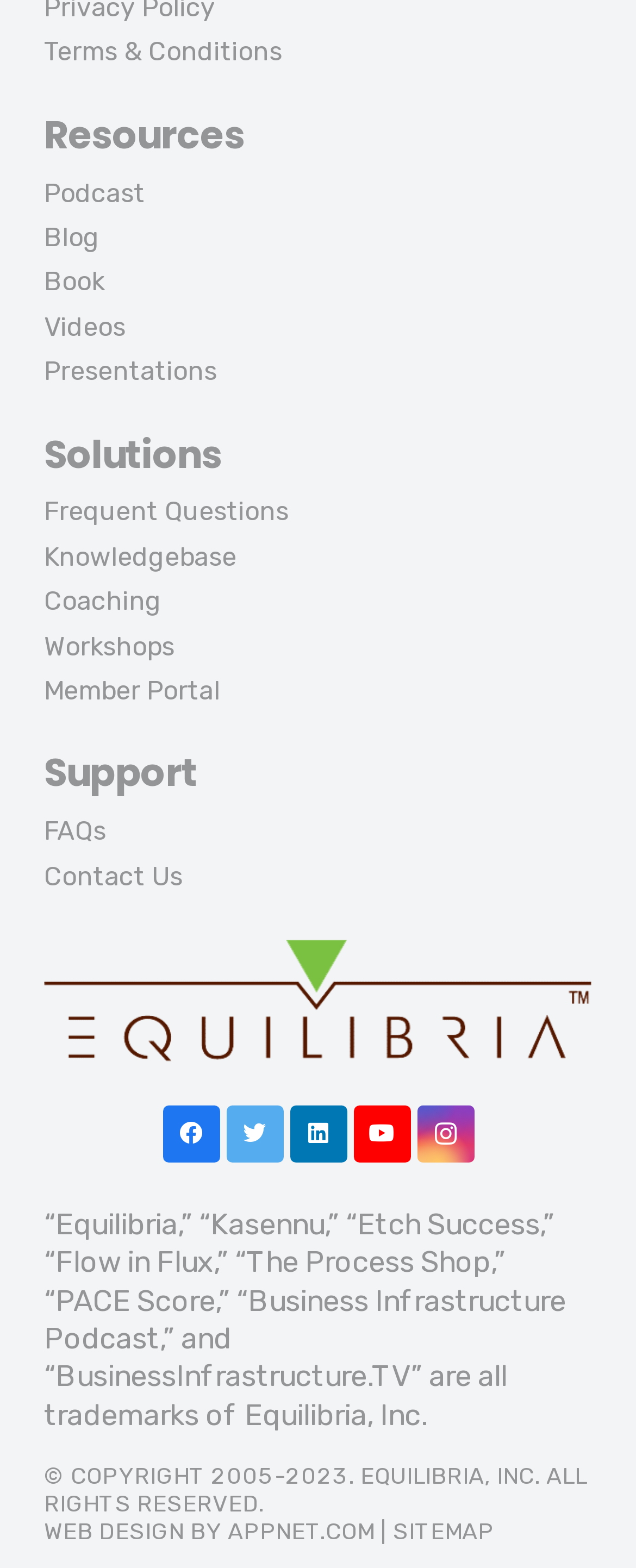Provide a one-word or short-phrase answer to the question:
What is the purpose of the 'Member Portal' link?

Unknown